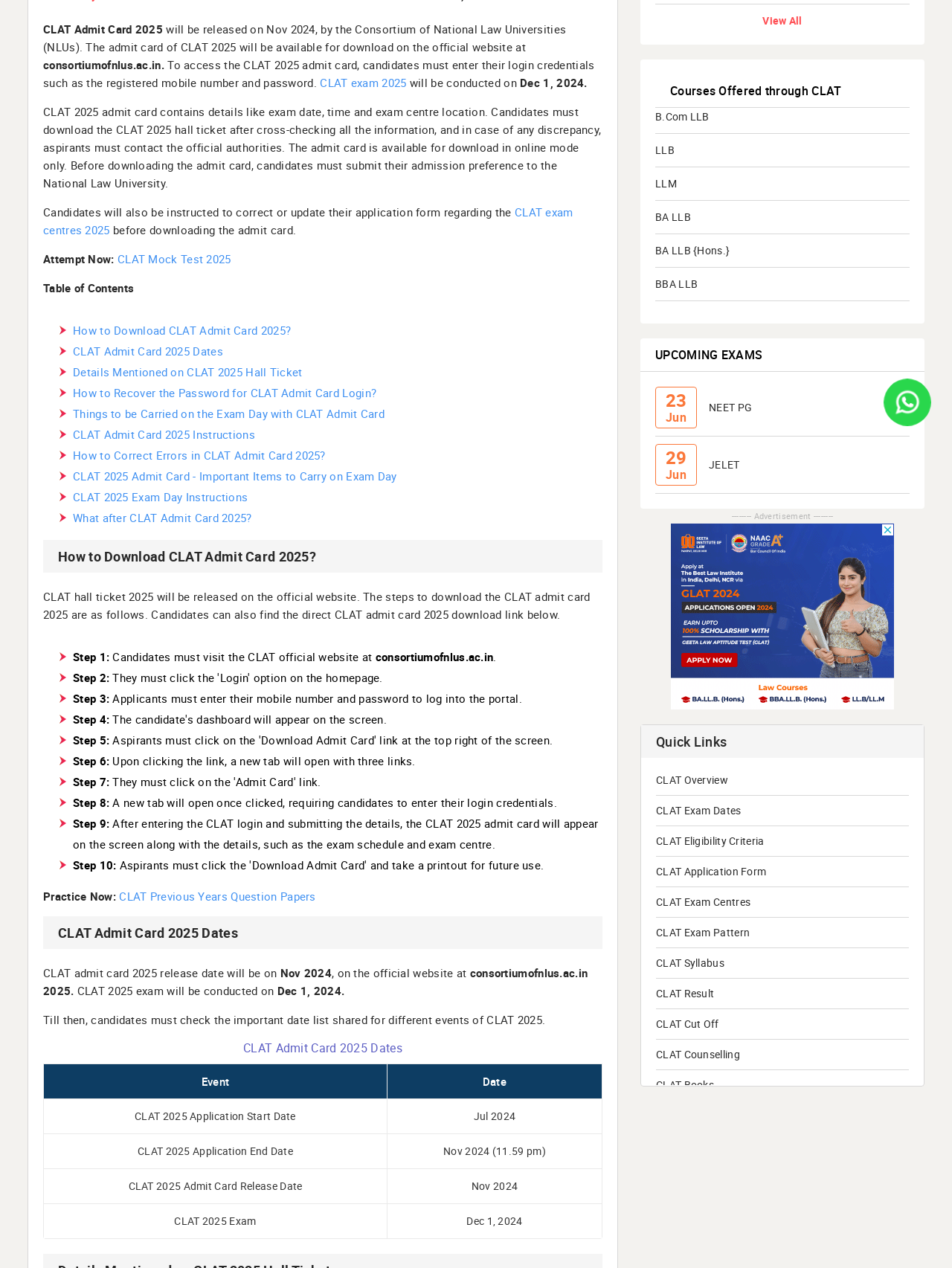Based on the element description: "CLAT Exam Pattern", identify the UI element and provide its bounding box coordinates. Use four float numbers between 0 and 1, [left, top, right, bottom].

[0.689, 0.724, 0.955, 0.748]